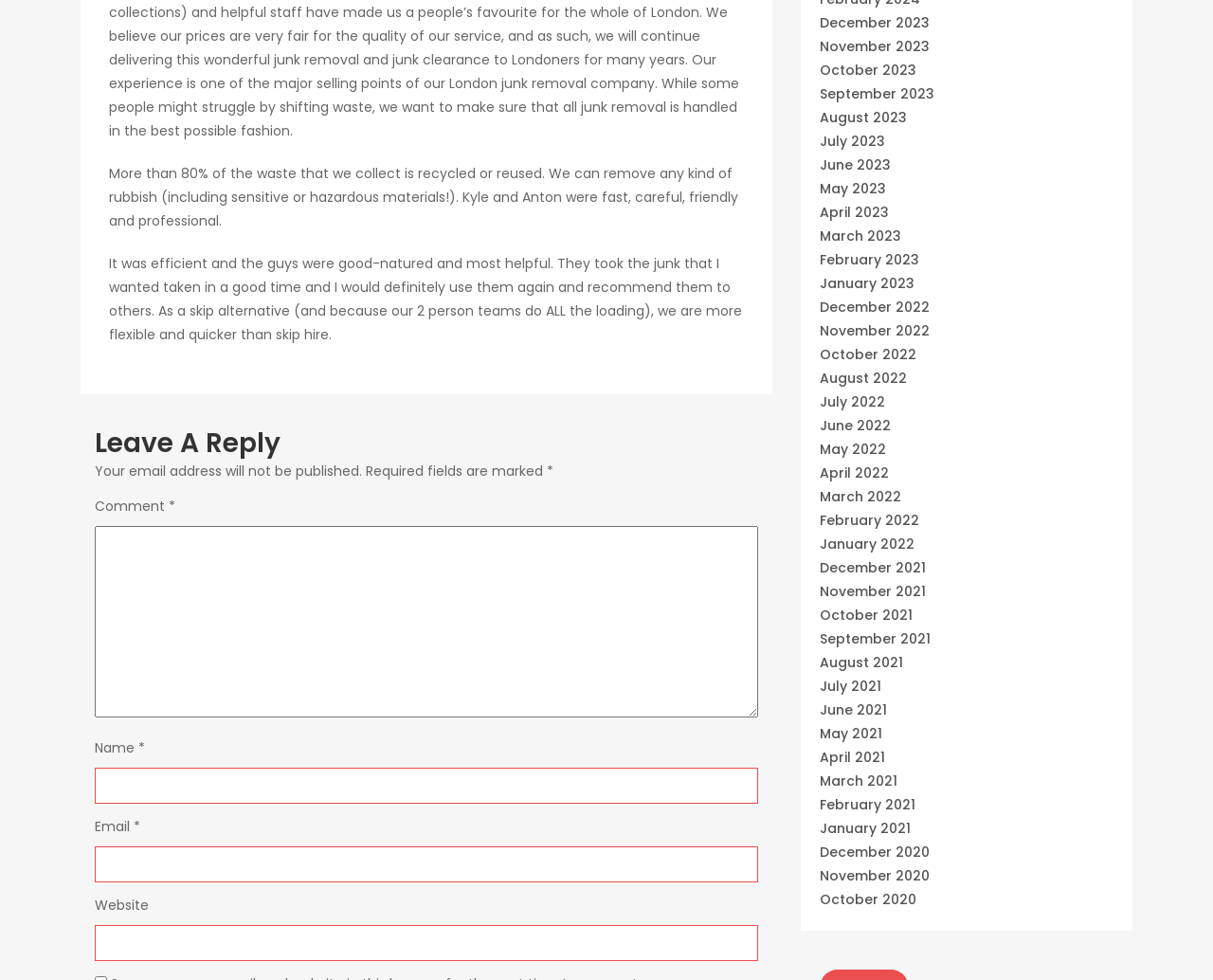Provide the bounding box coordinates of the UI element that matches the description: "parent_node: Website name="url"".

[0.078, 0.944, 0.625, 0.98]